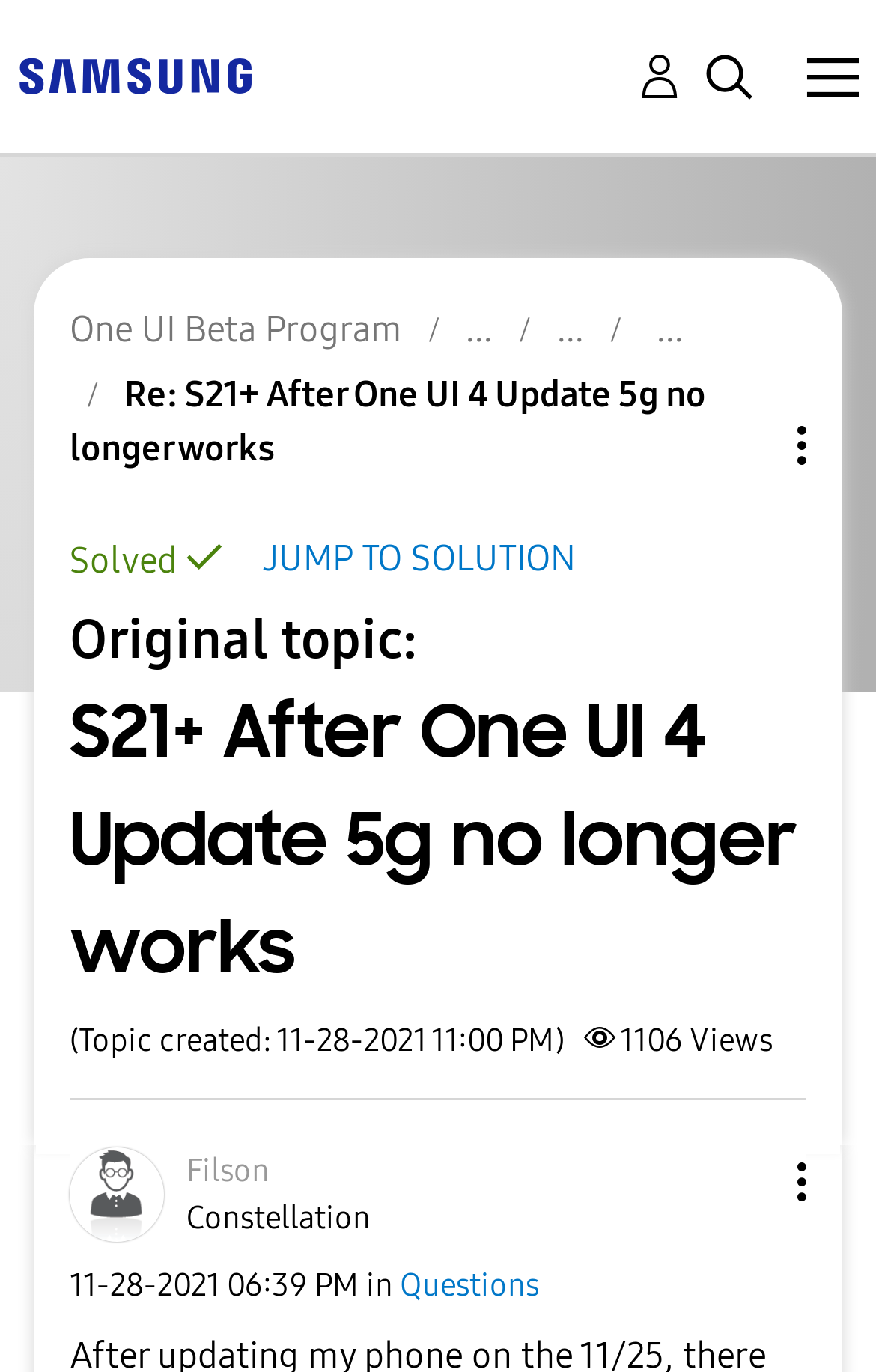What is the category of the topic?
Answer the question with just one word or phrase using the image.

Questions